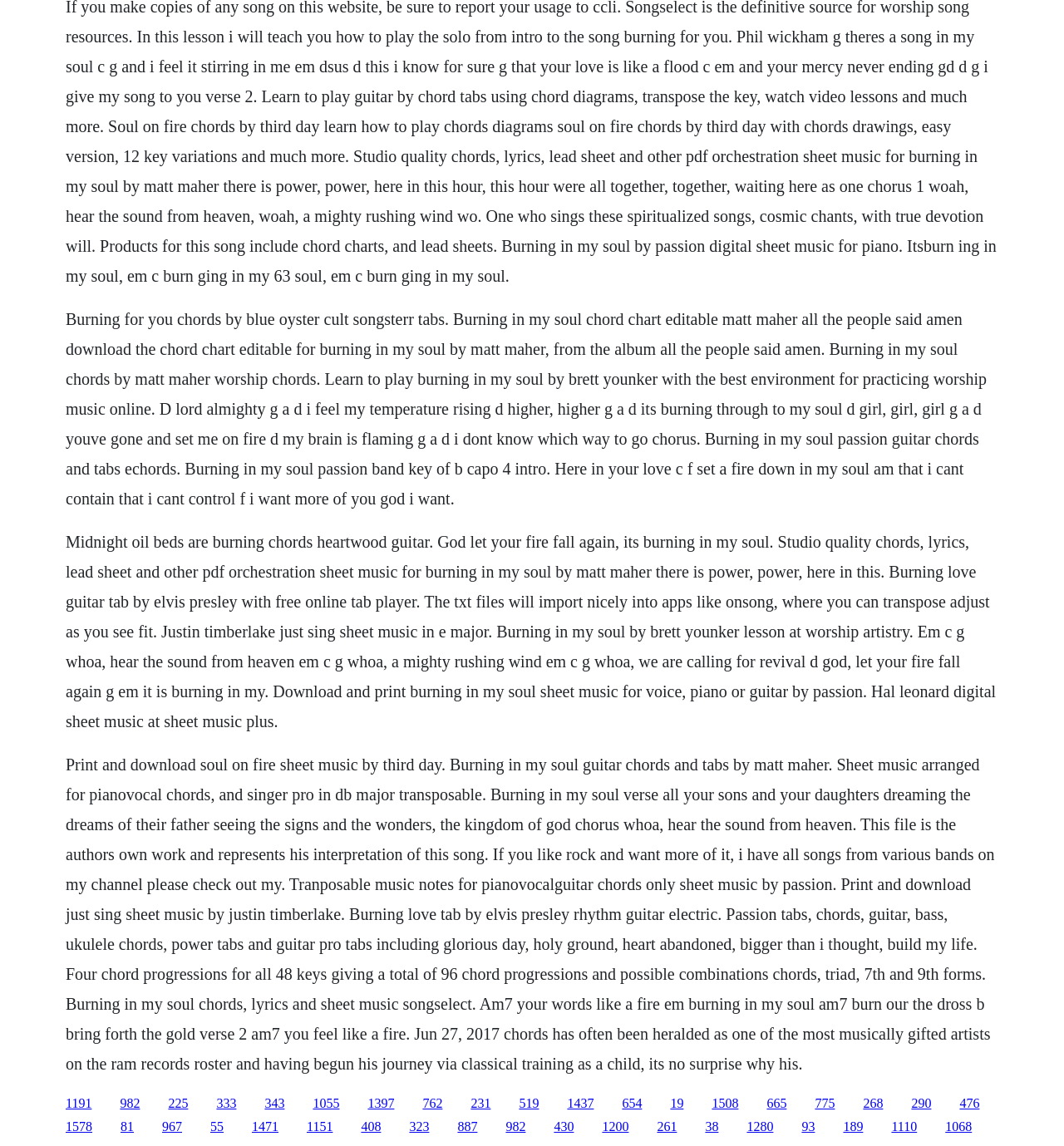Can you specify the bounding box coordinates for the region that should be clicked to fulfill this instruction: "Click the link to learn Burning in My Soul by Brett Younker".

[0.062, 0.659, 0.935, 0.936]